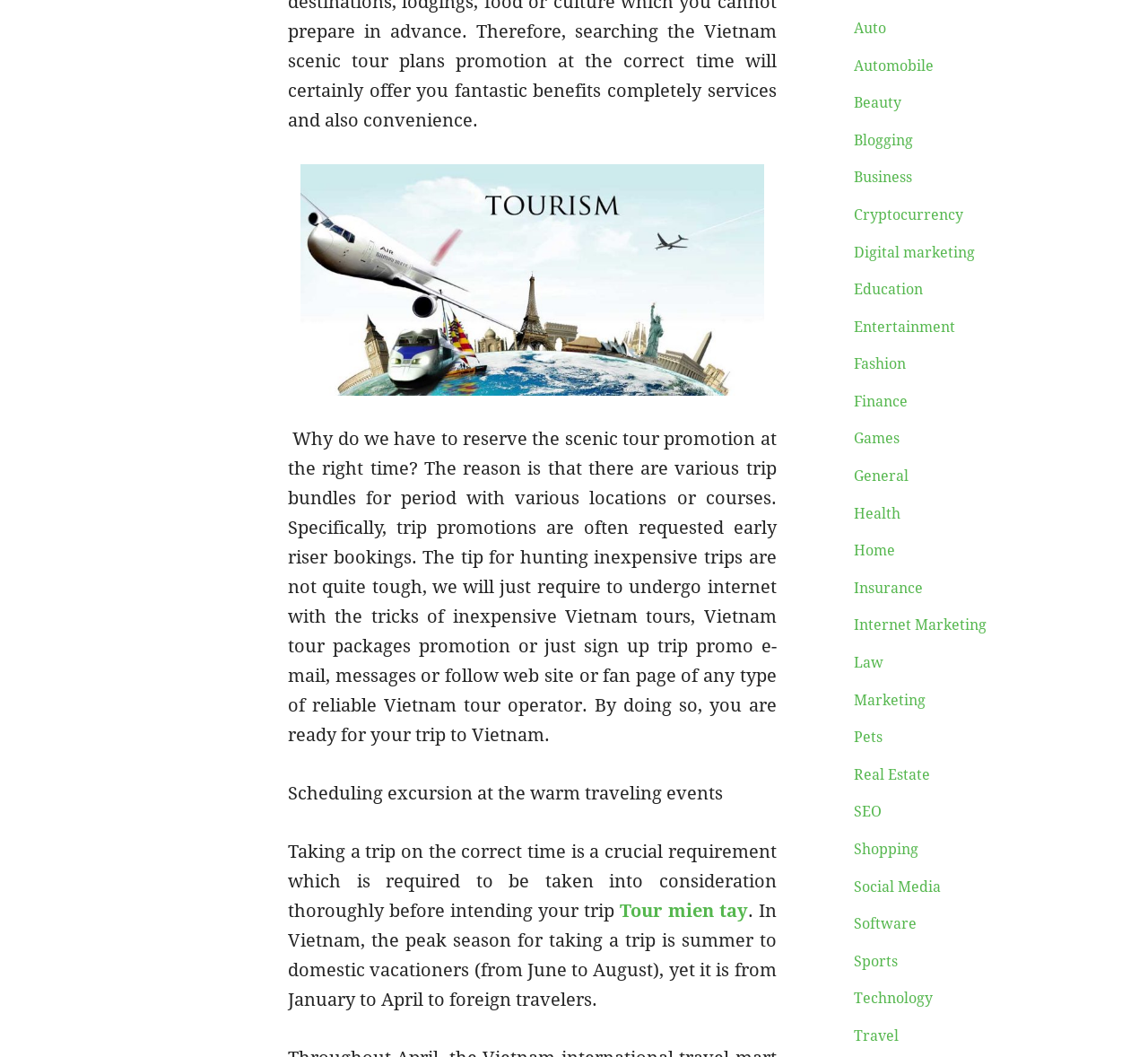Find the UI element described as: "Auto" and predict its bounding box coordinates. Ensure the coordinates are four float numbers between 0 and 1, [left, top, right, bottom].

[0.743, 0.019, 0.772, 0.035]